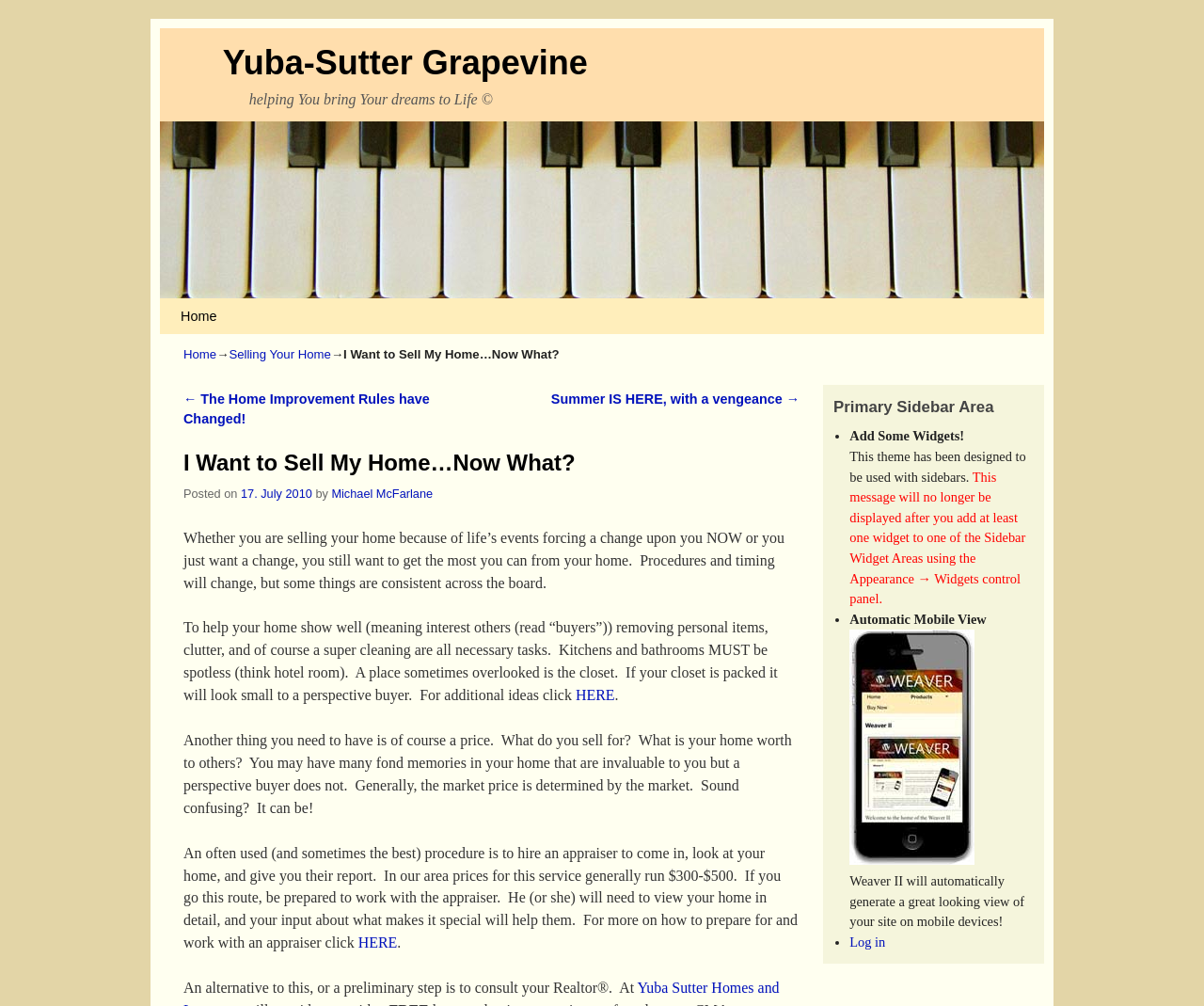Identify the bounding box coordinates of the region that needs to be clicked to carry out this instruction: "Click on the 'HERE' link to get additional ideas". Provide these coordinates as four float numbers ranging from 0 to 1, i.e., [left, top, right, bottom].

[0.478, 0.683, 0.511, 0.699]